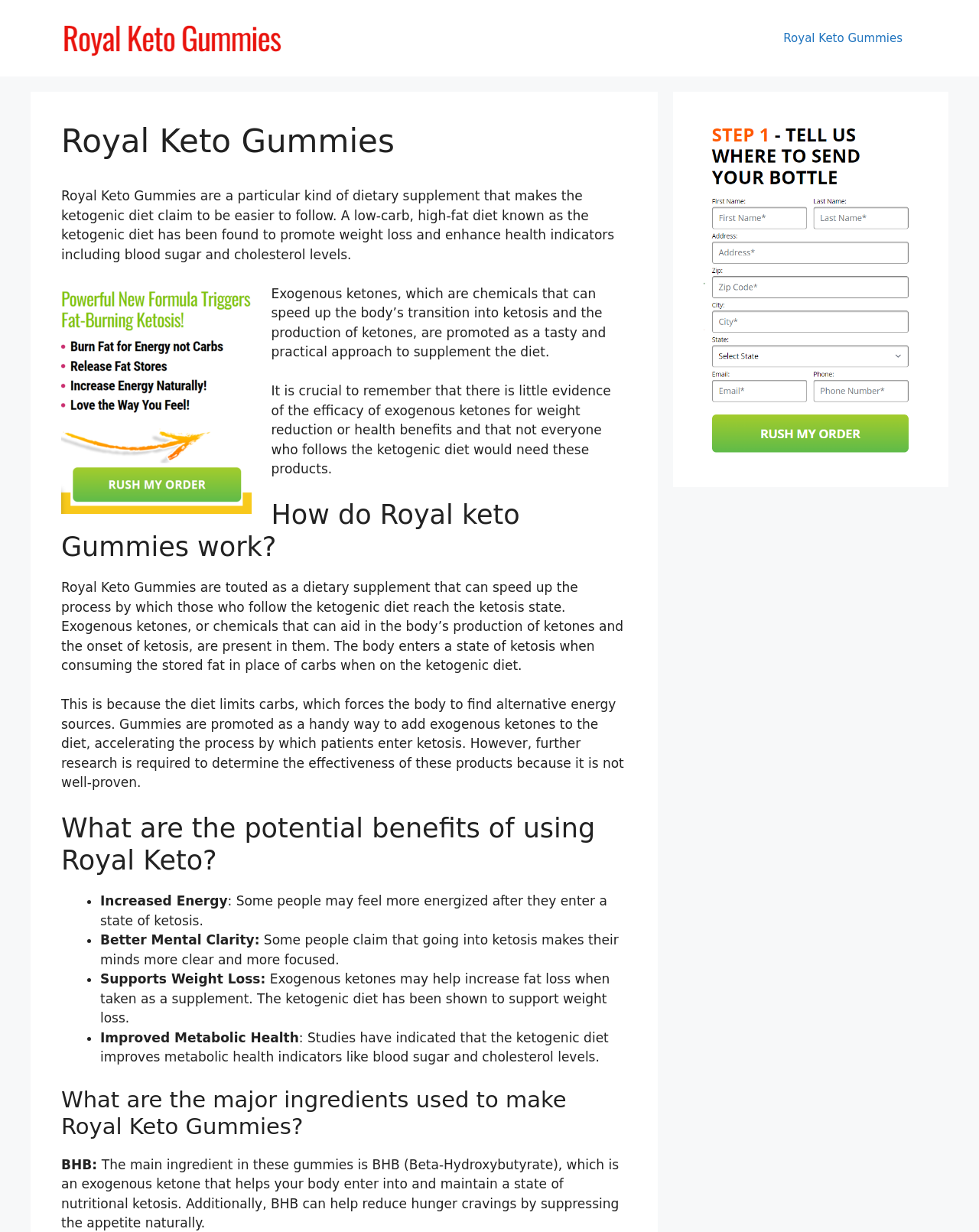What is the purpose of Royal Keto Gummies?
Based on the image, give a one-word or short phrase answer.

To aid in weight loss